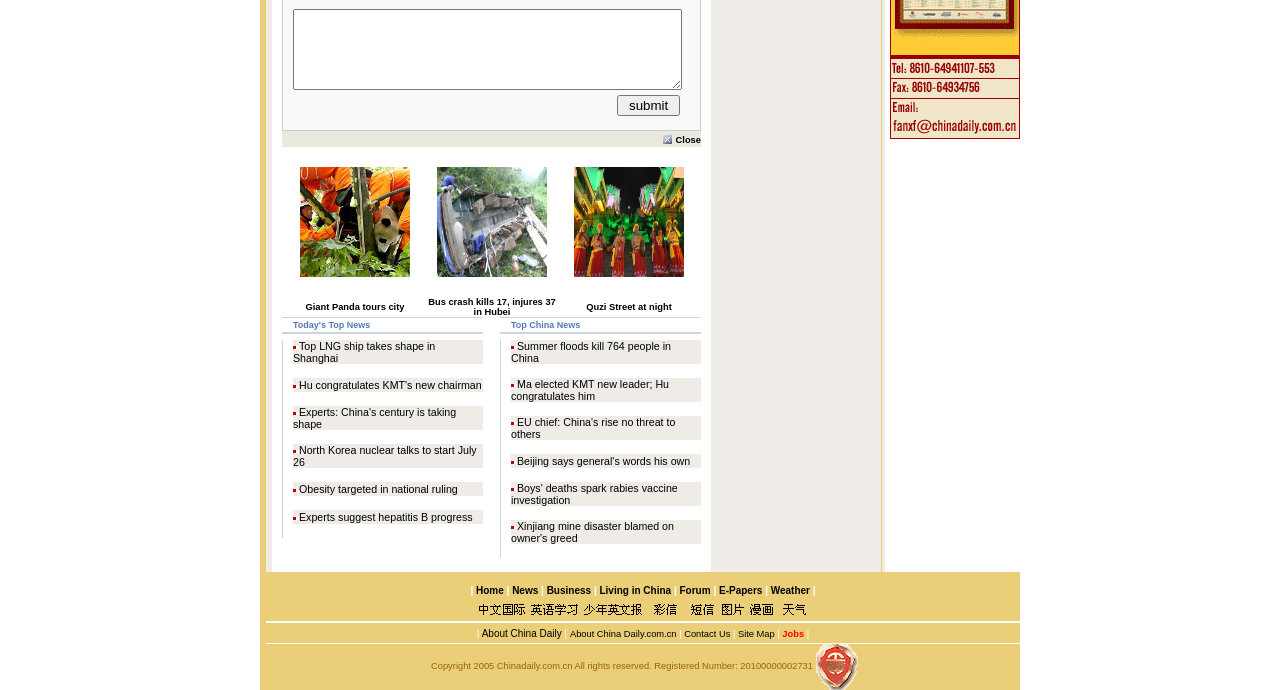Based on the element description: "name="Submit" value="submit"", identify the UI element and provide its bounding box coordinates. Use four float numbers between 0 and 1, [left, top, right, bottom].

[0.482, 0.137, 0.531, 0.167]